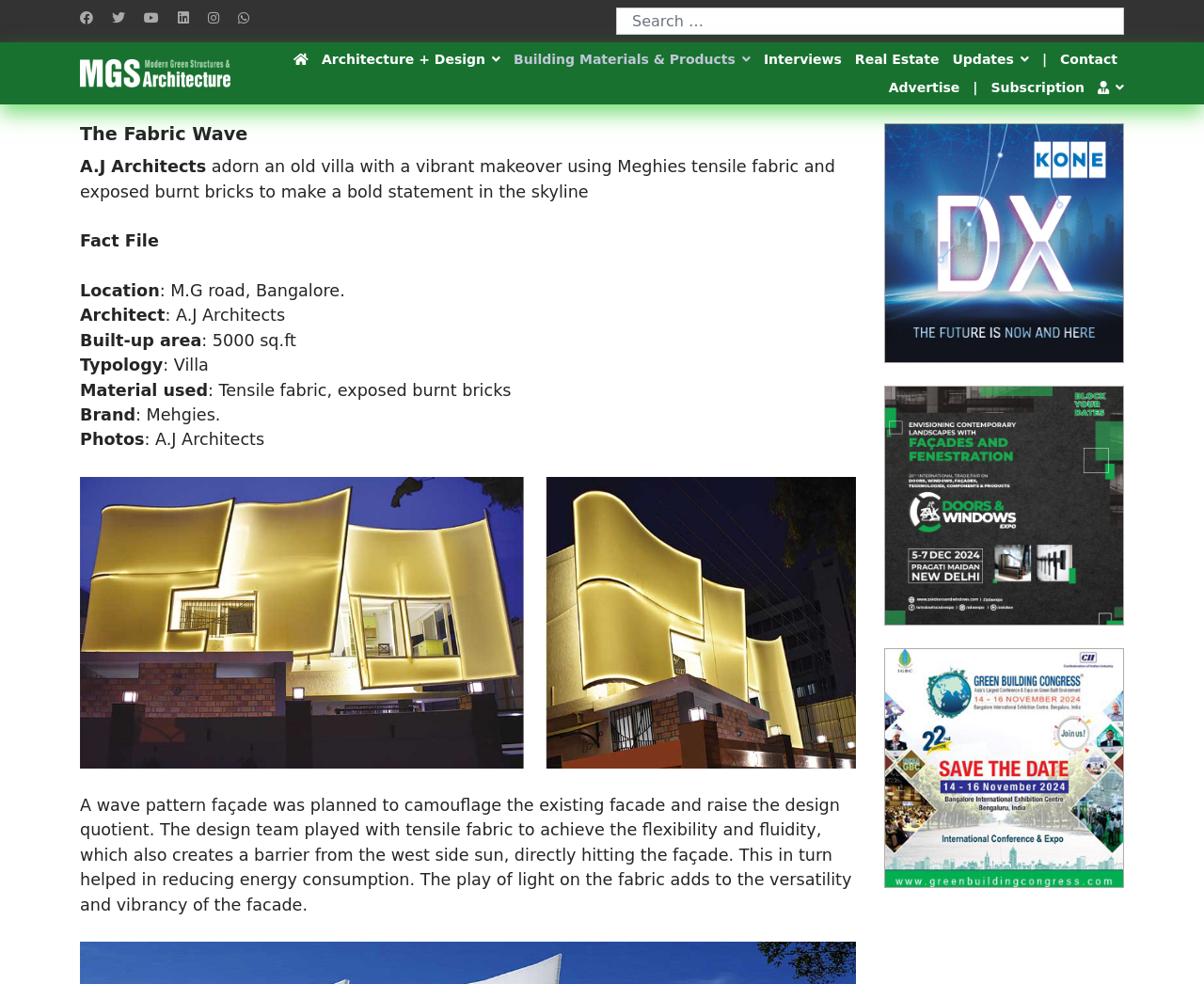Use one word or a short phrase to answer the question provided: 
What material is used for the façade?

Tensile fabric